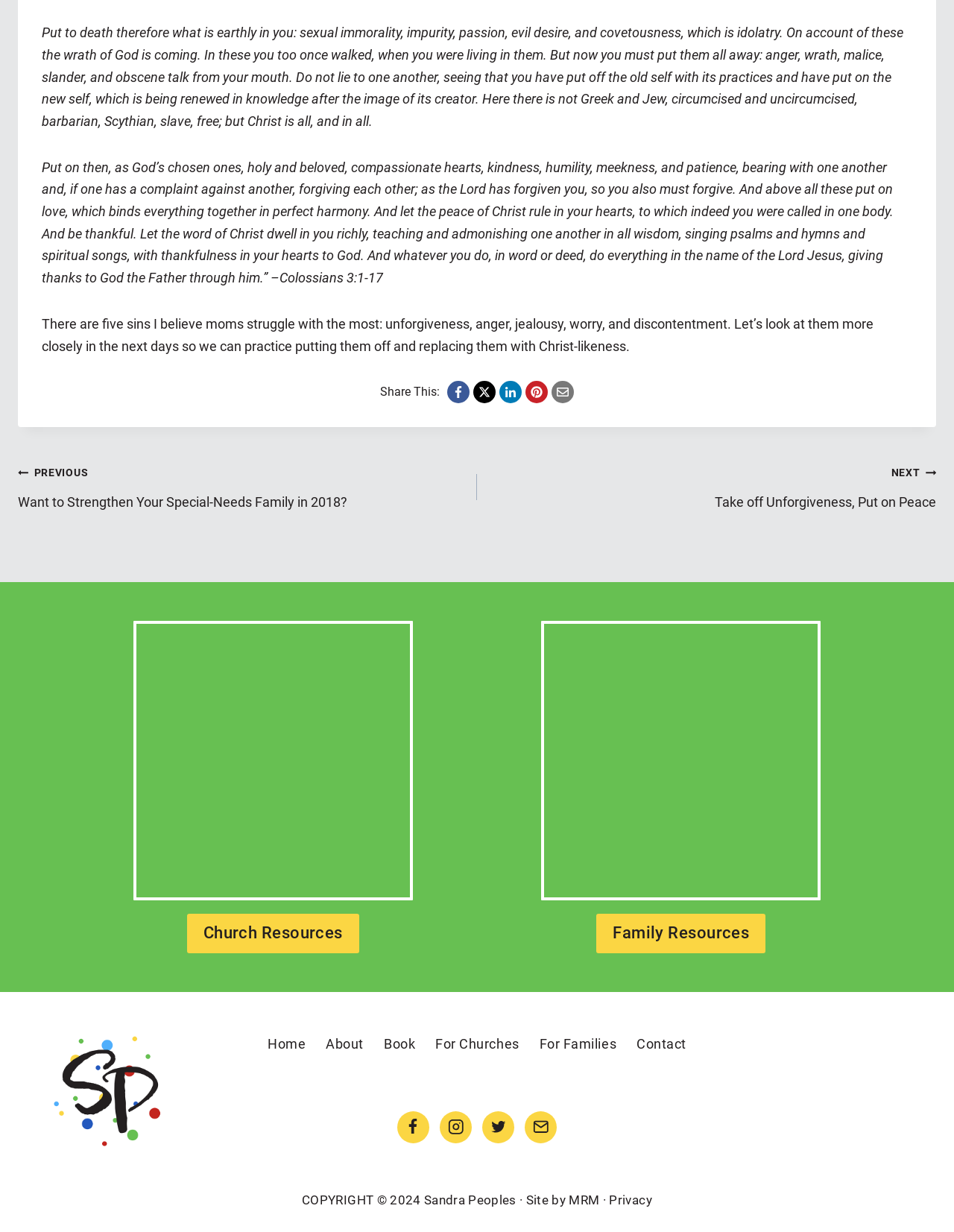Find the bounding box coordinates of the element you need to click on to perform this action: 'Visit Facebook page'. The coordinates should be represented by four float values between 0 and 1, in the format [left, top, right, bottom].

[0.416, 0.902, 0.45, 0.928]